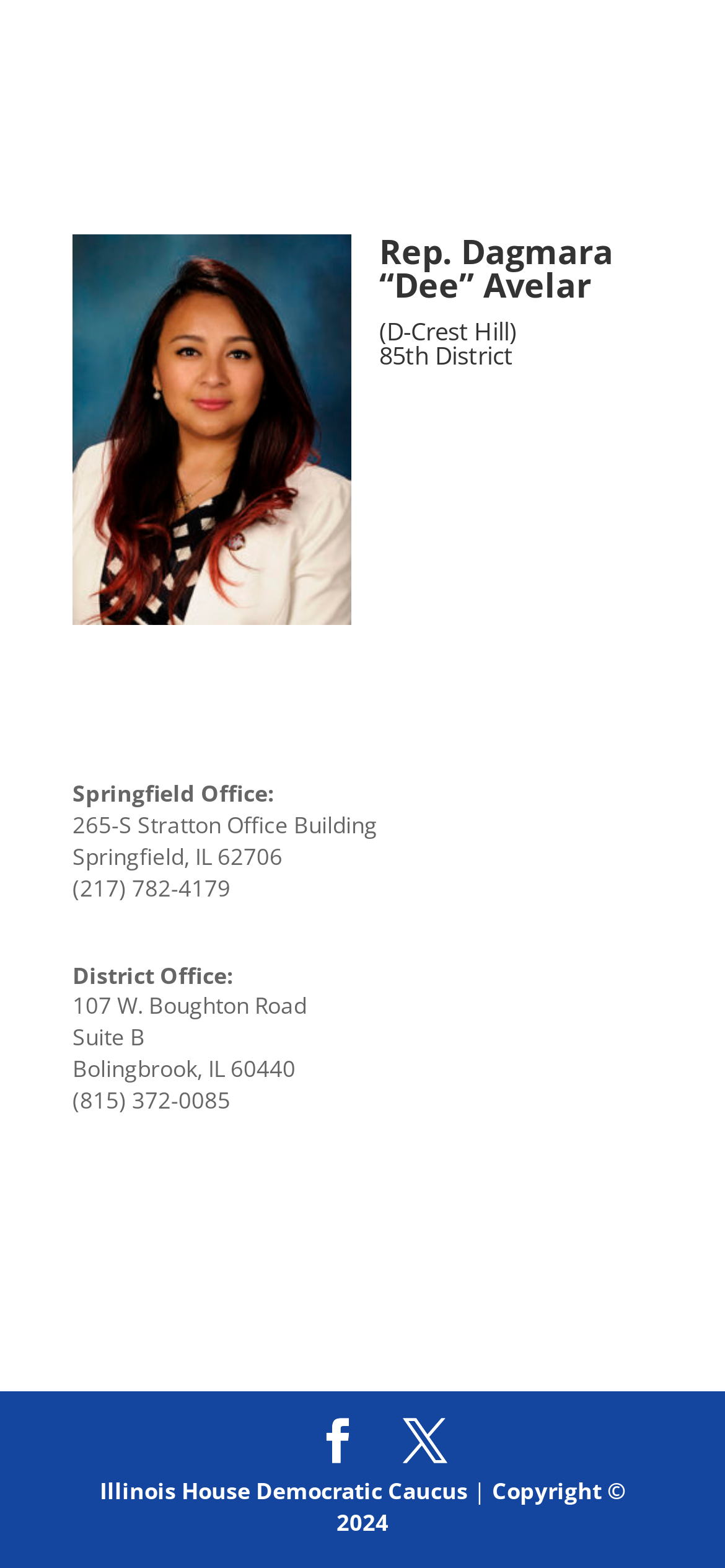What is the link to the Illinois House Democratic Caucus?
Relying on the image, give a concise answer in one word or a brief phrase.

Illinois House Democratic Caucus